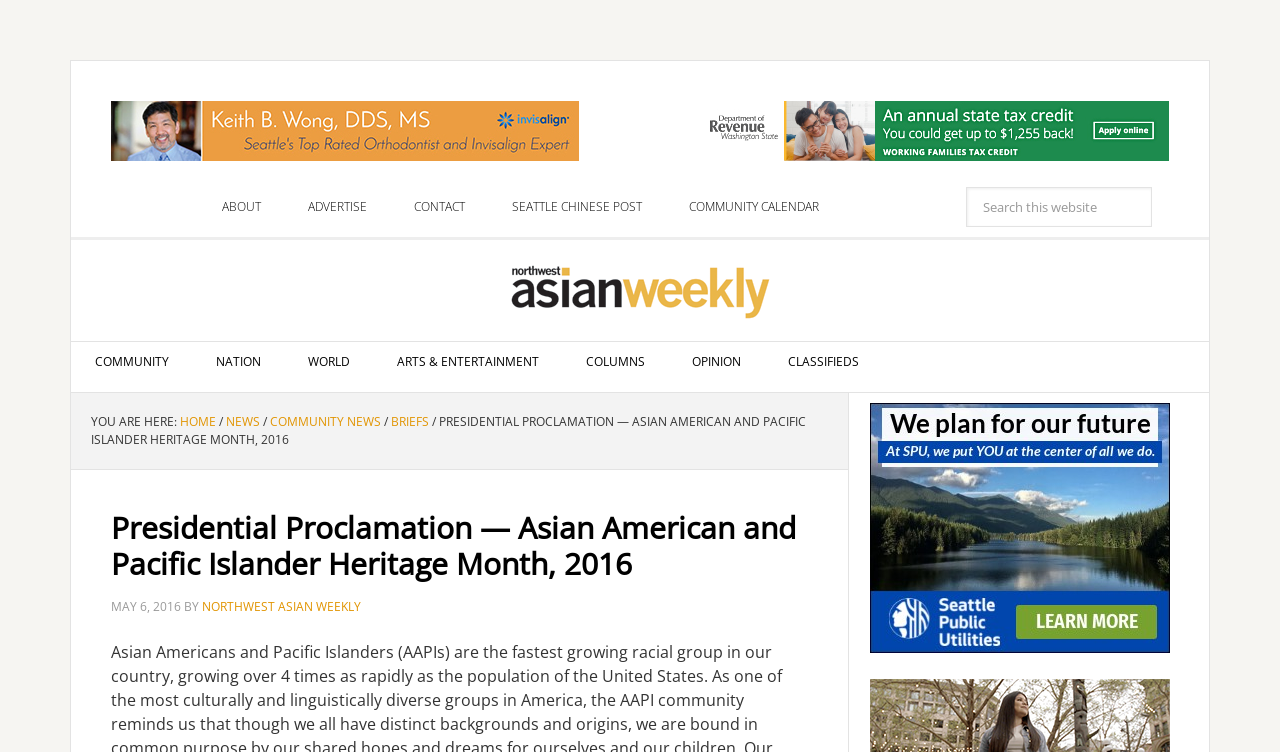Give a detailed overview of the webpage's appearance and contents.

This webpage is about Asian American and Pacific Islander Heritage Month, 2016, as proclaimed by the President. At the top of the page, there are two advertisements, one on the left and one on the right, with images and links. Below the advertisements, there is a secondary navigation menu with links to "ABOUT", "ADVERTISE", "CONTACT", "SEATTLE CHINESE POST", "COMMUNITY CALENDAR", and a search bar.

On the left side of the page, there is a main navigation menu with links to "COMMUNITY", "NATION", "WORLD", "ARTS & ENTERTAINMENT", "COLUMNS", and "CLASSIFIEDS". There is also a section with a heading "OPINION" and a breadcrumb trail showing the current page's location, with links to "HOME", "NEWS", "COMMUNITY NEWS", and "BRIEFS".

The main content of the page is a presidential proclamation about Asian American and Pacific Islander Heritage Month, 2016. The proclamation is headed by a title and a date, "MAY 6, 2016", and is attributed to the "NORTHWEST ASIAN WEEKLY". At the bottom of the page, there is a link to "SPU" with an accompanying image.

Overall, the page has a simple layout with a focus on the presidential proclamation and easy navigation to other sections of the website.